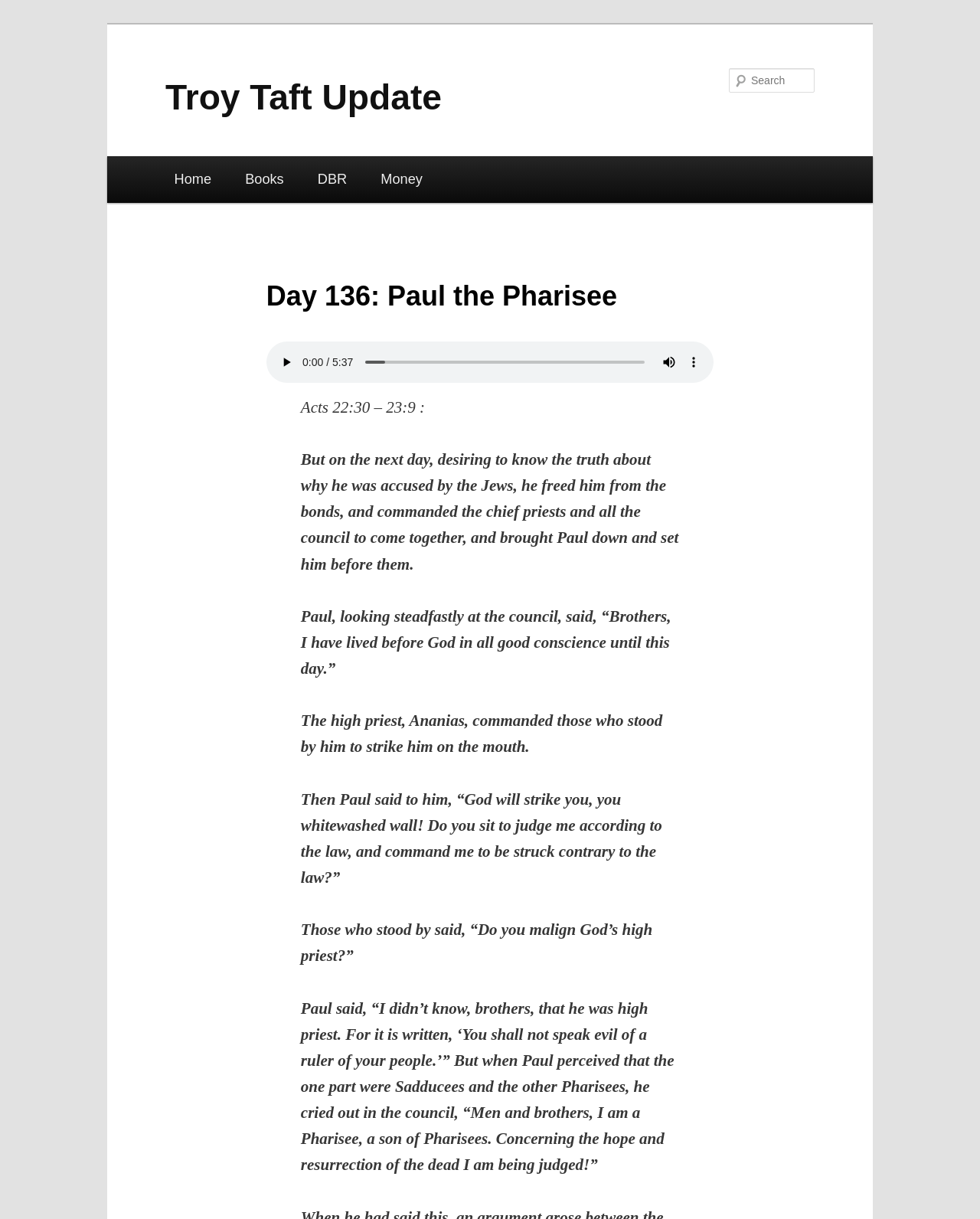Given the webpage screenshot, identify the bounding box of the UI element that matches this description: "parent_node: Follow us".

None